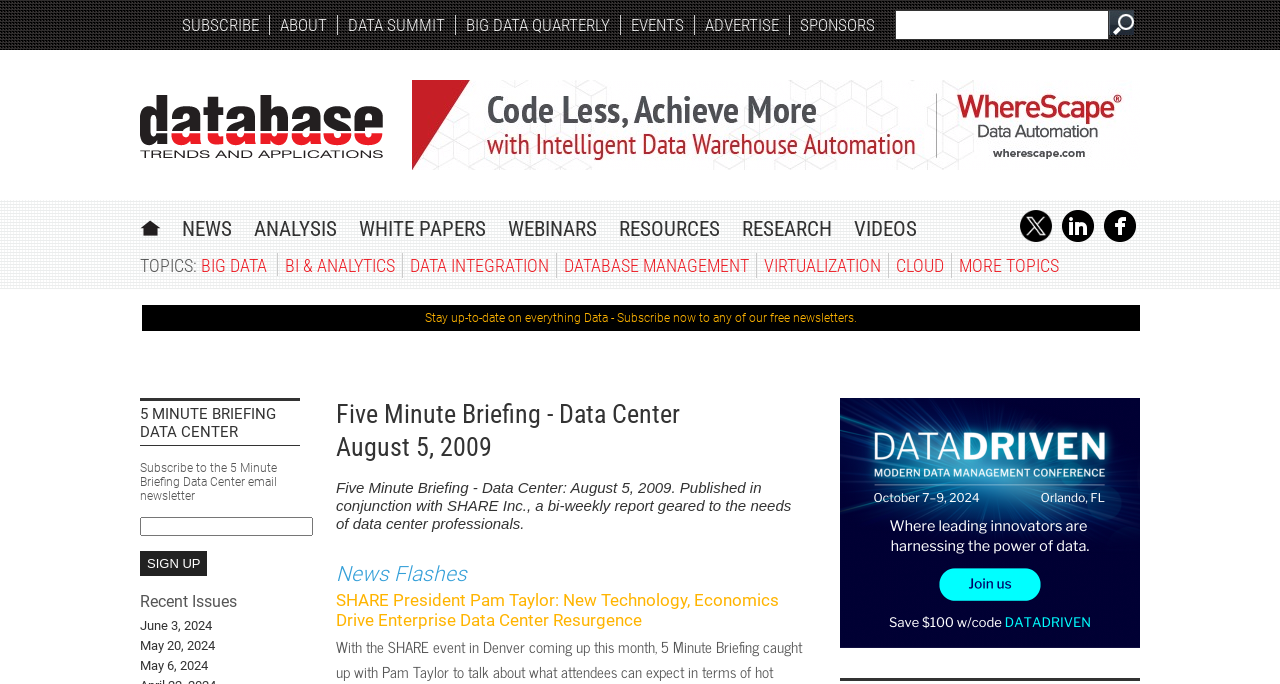Could you determine the bounding box coordinates of the clickable element to complete the instruction: "Click on the Twitter link"? Provide the coordinates as four float numbers between 0 and 1, i.e., [left, top, right, bottom].

[0.797, 0.338, 0.822, 0.358]